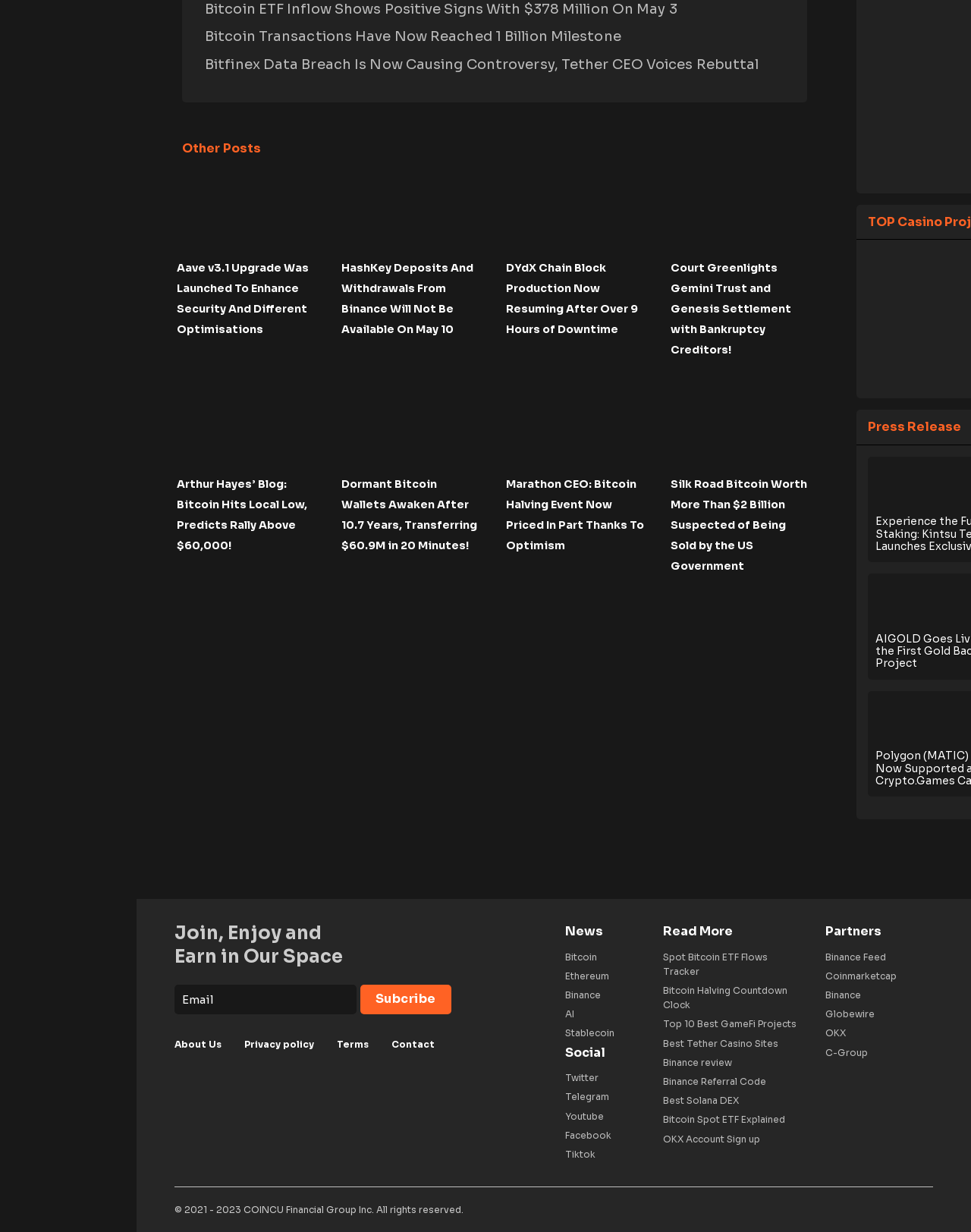Using the format (top-left x, top-left y, bottom-right x, bottom-right y), provide the bounding box coordinates for the described UI element. All values should be floating point numbers between 0 and 1: Bitcoin Halving Countdown Clock

[0.683, 0.796, 0.827, 0.824]